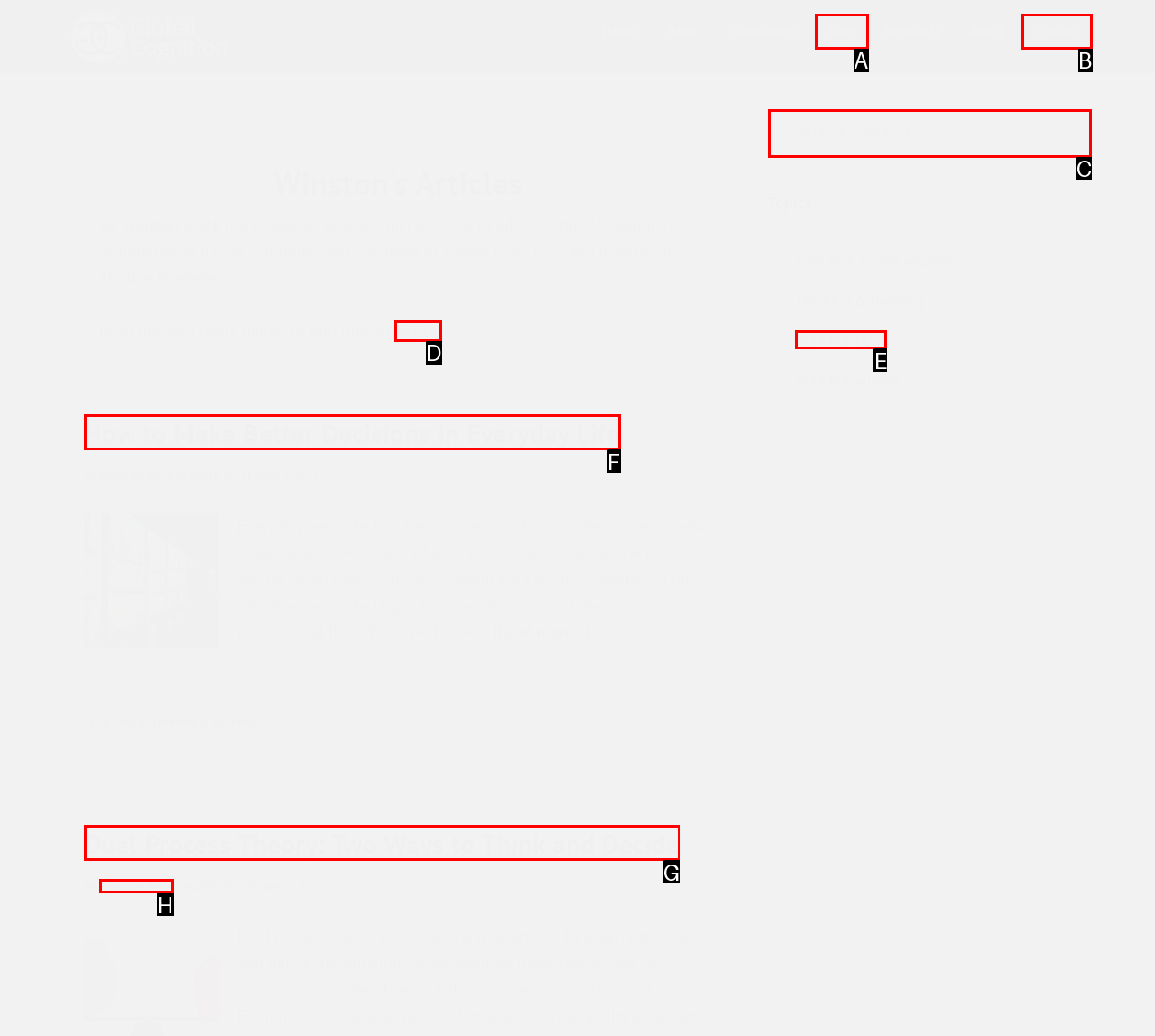What letter corresponds to the UI element to complete this task: Search this website
Answer directly with the letter.

C